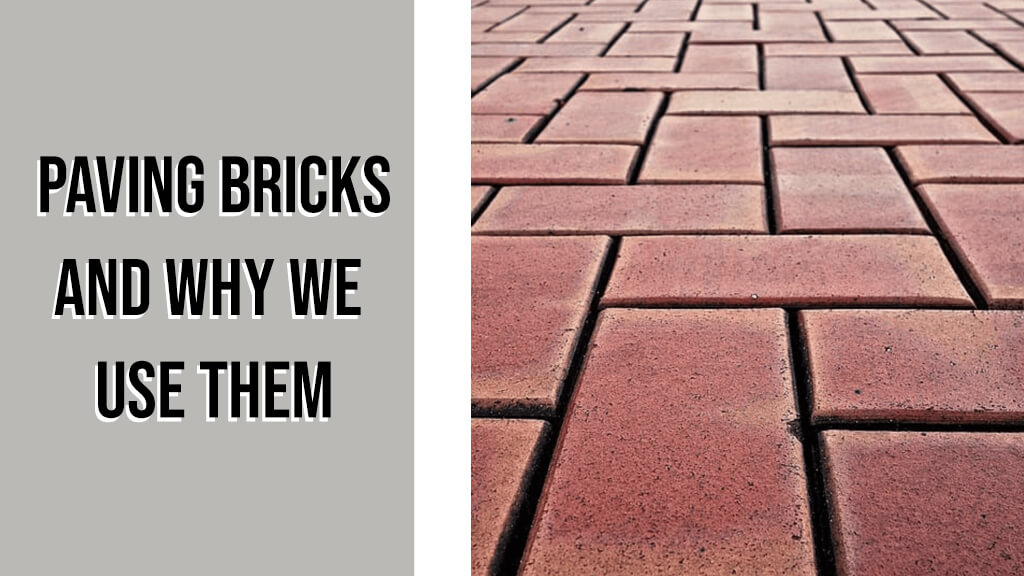What is the purpose of the image?
Refer to the image and answer the question using a single word or phrase.

to introduce a discussion